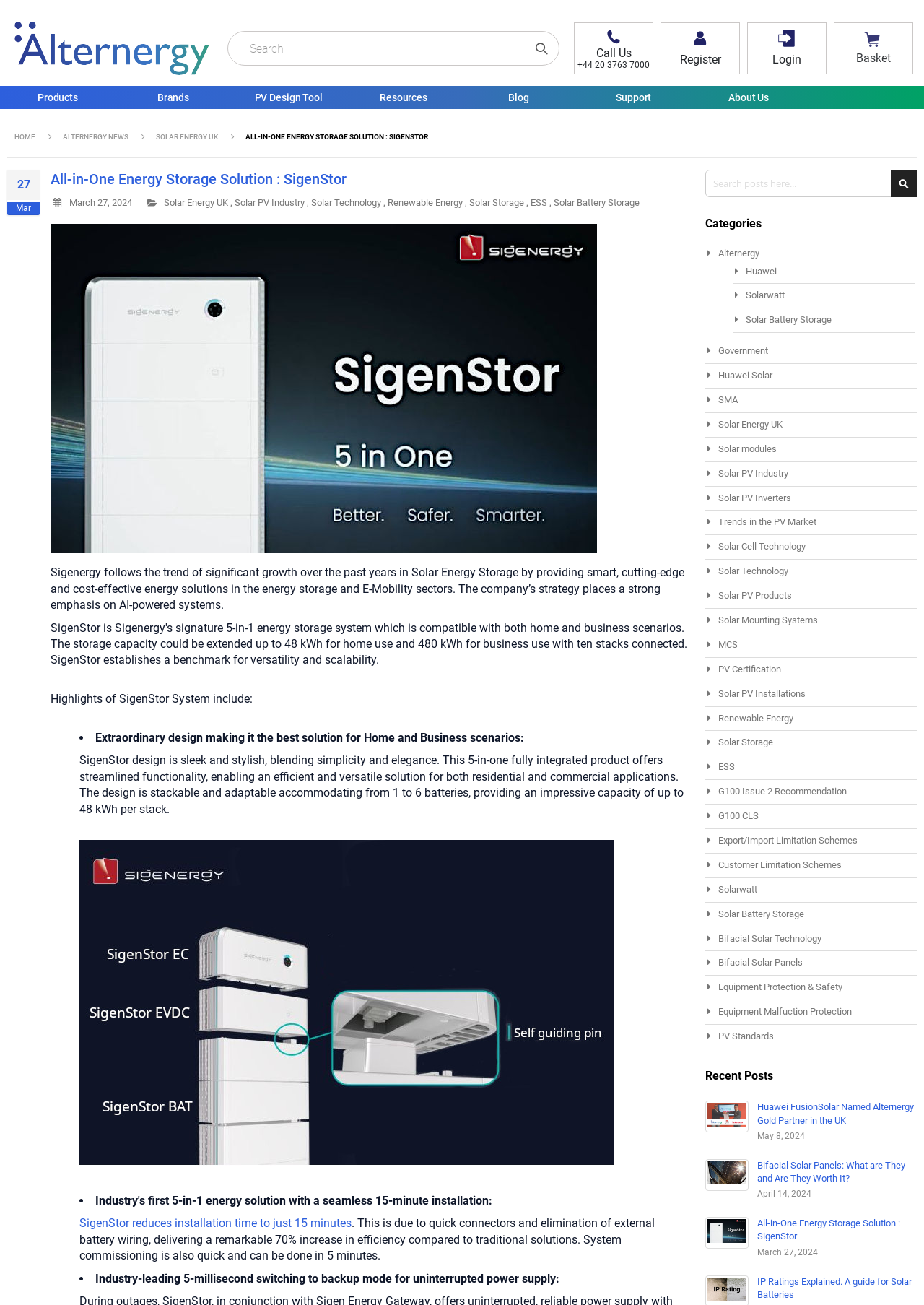Please provide the bounding box coordinates for the element that needs to be clicked to perform the following instruction: "Click on the search button". The coordinates should be given as four float numbers between 0 and 1, i.e., [left, top, right, bottom].

None